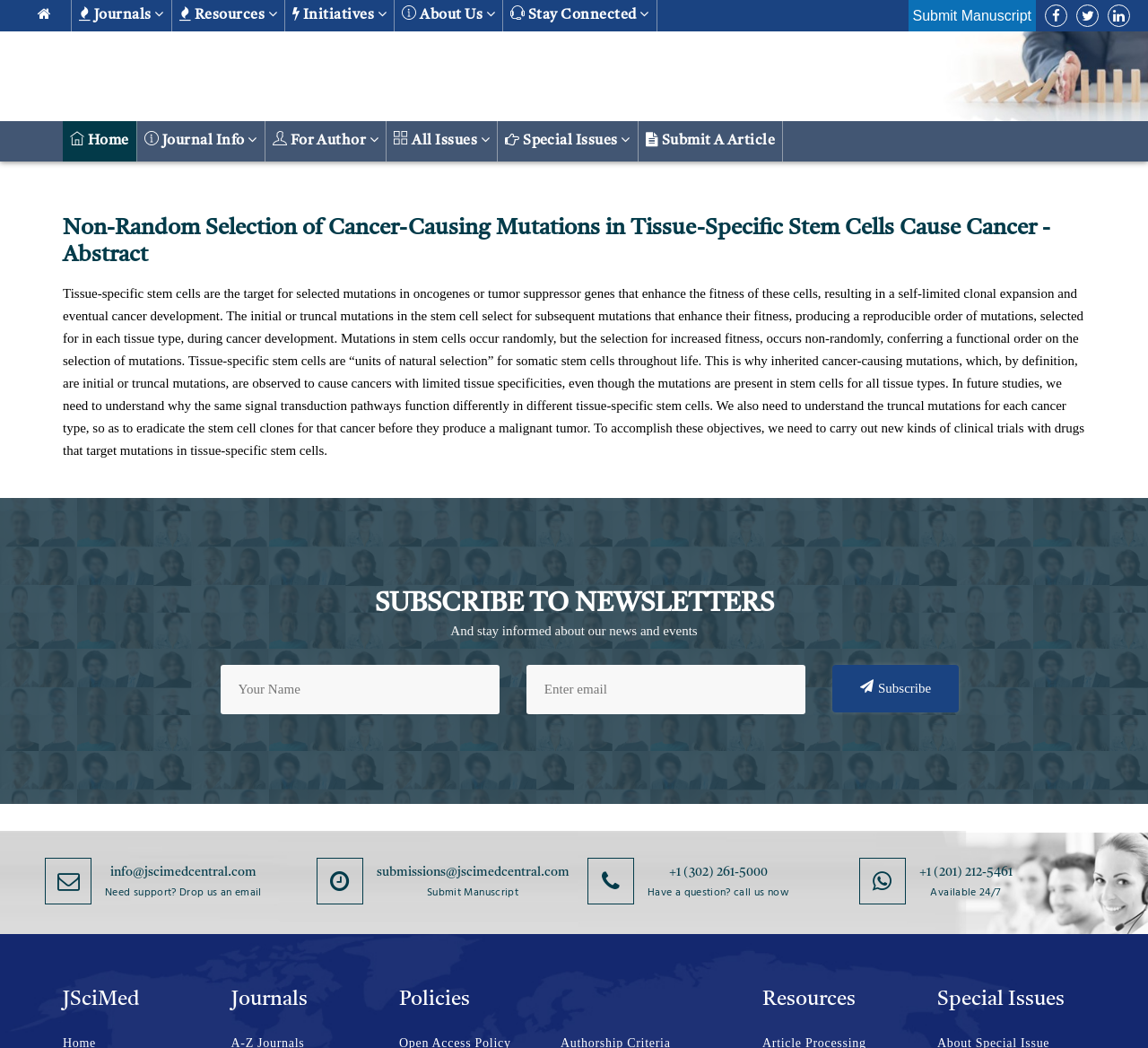Write an extensive caption that covers every aspect of the webpage.

This webpage appears to be a scientific journal article page. At the top, there is a navigation bar with several links, including "Journals", "Resources", "Initiatives", "About Us", and "Stay Connected". On the right side of the navigation bar, there are three small links. Below the navigation bar, there is a secondary navigation bar with links to "Home", "Journal Info", "For Author", "All Issues", "Special Issues", and "Submit A Article".

The main content of the page is an article titled "Non-Random Selection of Cancer-Causing Mutations in Tissue-Specific Stem Cells Cause Cancer - Abstract". The article text describes how tissue-specific stem cells are the target for selected mutations in oncogenes or tumor suppressor genes that enhance the fitness of these cells, resulting in a self-limited clonal expansion and eventual cancer development.

Below the article, there is a section to subscribe to newsletters, where users can enter their name and email address to stay informed about news and events. There are also three complementary sections with contact information, including email addresses and phone numbers for support, manuscript submissions, and general inquiries.

At the bottom of the page, there are several headings, including "JSciMed", "Journals", "Policies", "Resources", and "Special Issues", which likely link to other pages on the website.